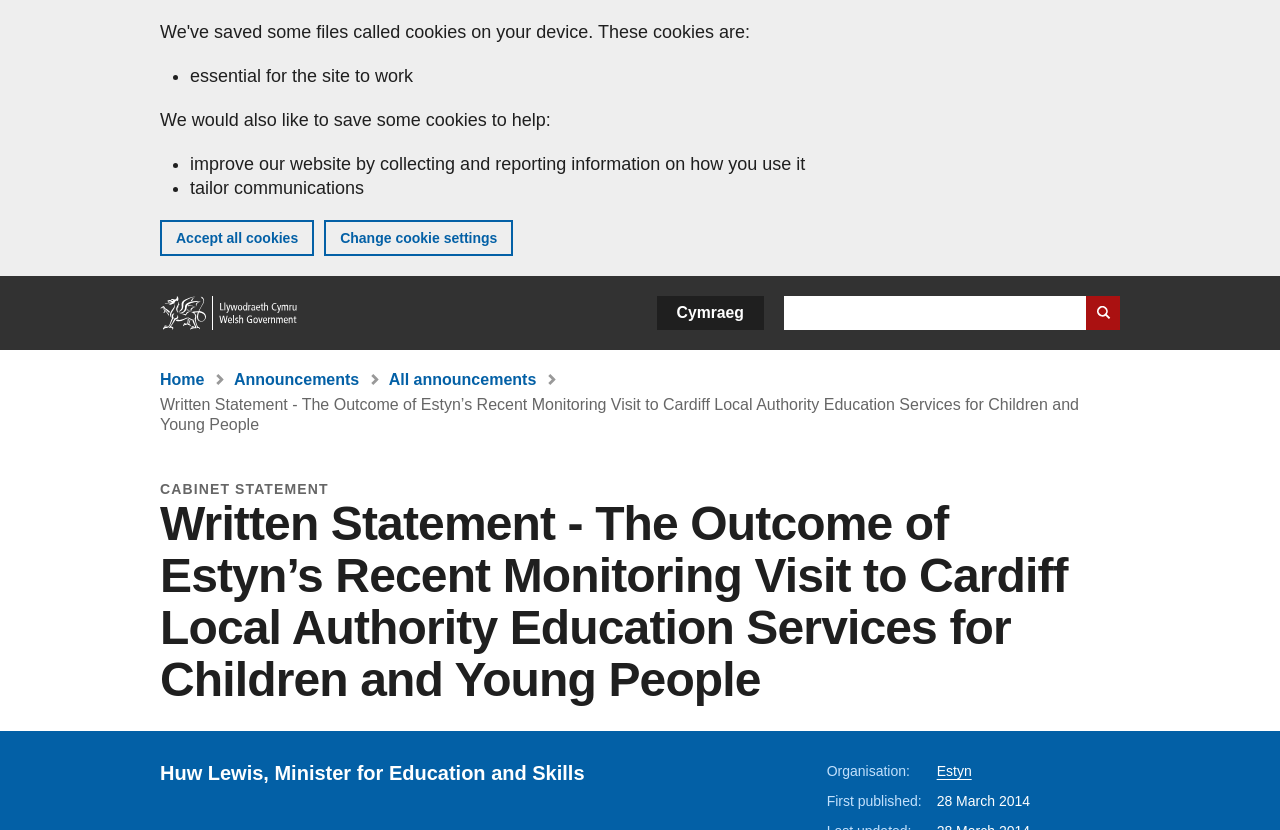Determine the bounding box coordinates of the clickable element to achieve the following action: 'Search GOV.WALES'. Provide the coordinates as four float values between 0 and 1, formatted as [left, top, right, bottom].

[0.612, 0.357, 0.875, 0.398]